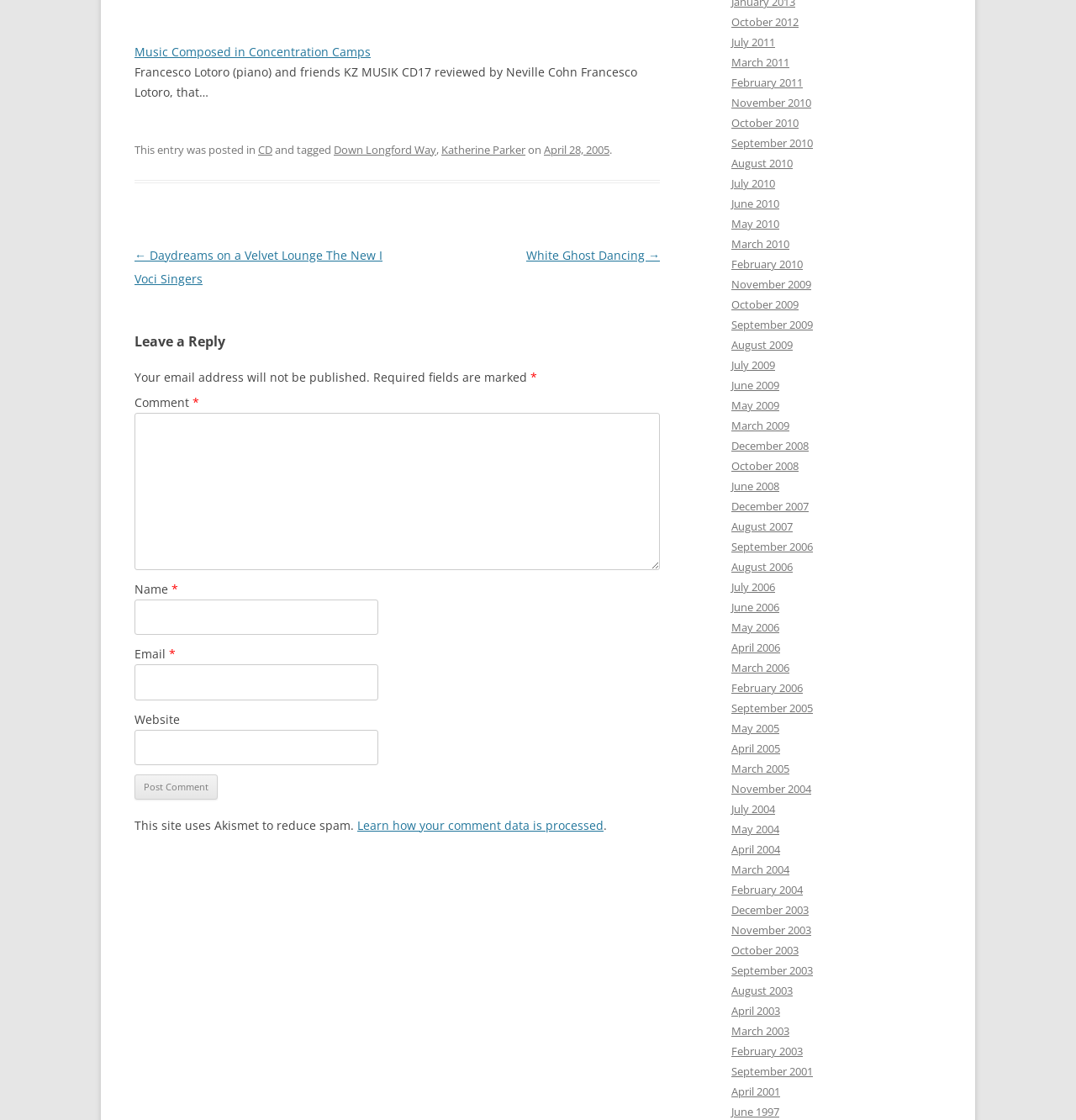Please identify the bounding box coordinates of the region to click in order to complete the given instruction: "Click the 'Post Comment' button". The coordinates should be four float numbers between 0 and 1, i.e., [left, top, right, bottom].

[0.125, 0.692, 0.202, 0.714]